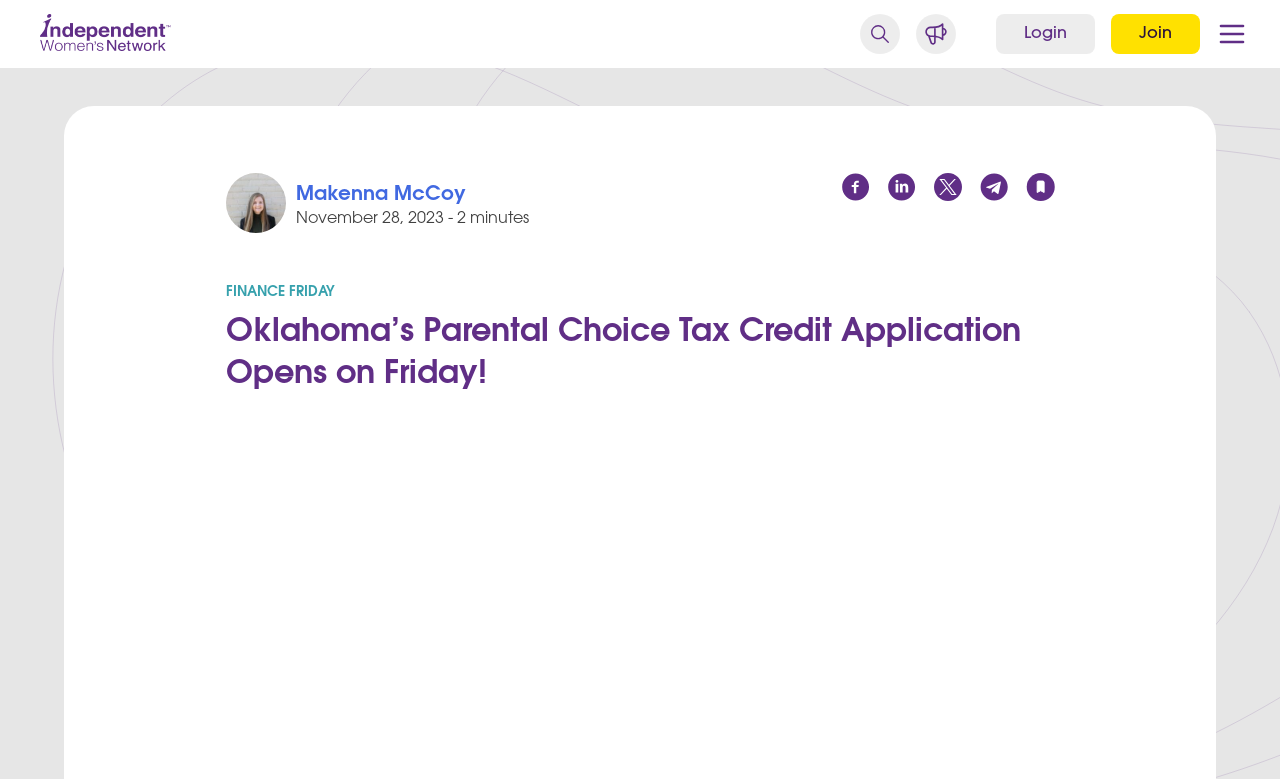Show the bounding box coordinates for the HTML element described as: "Join".

[0.868, 0.018, 0.938, 0.069]